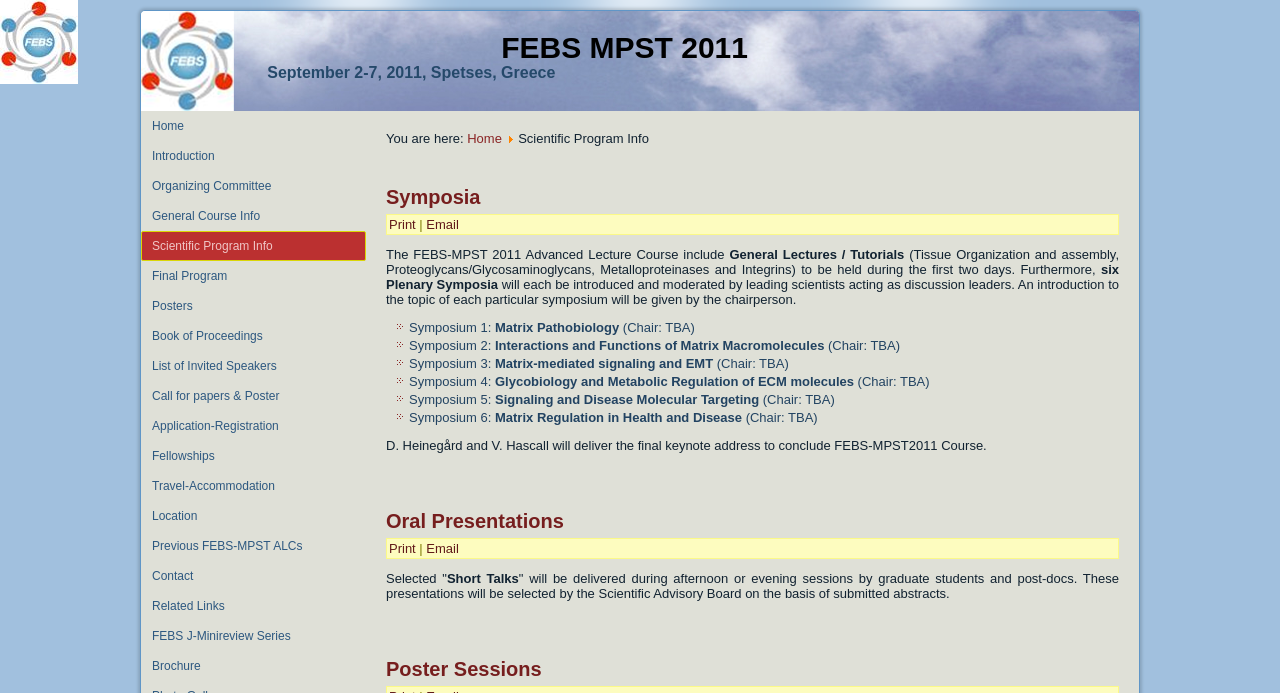Provide a short answer to the following question with just one word or phrase: How many symposia are there in FEBS-MPST 2011?

6